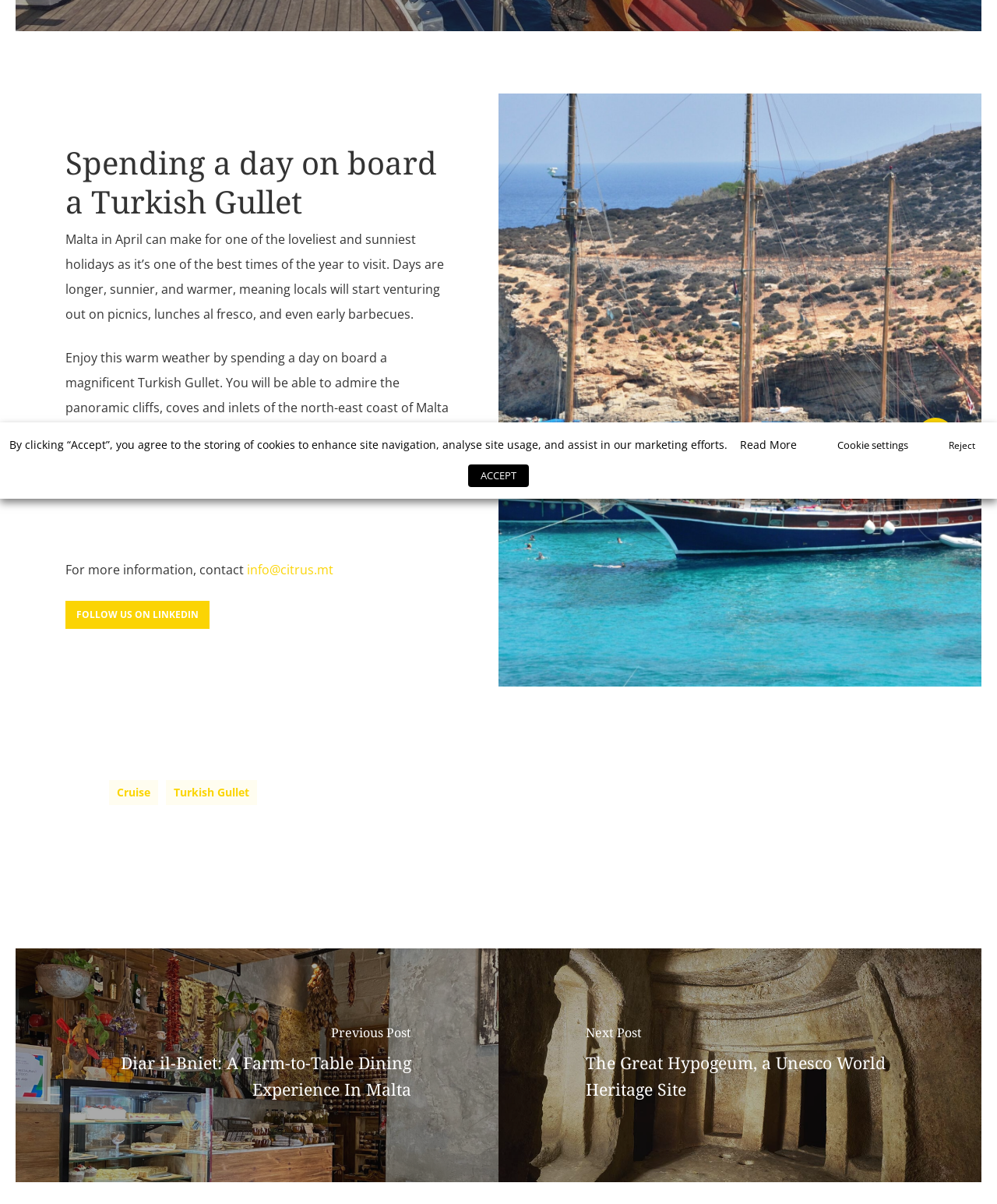Find the bounding box coordinates corresponding to the UI element with the description: "cruise". The coordinates should be formatted as [left, top, right, bottom], with values as floats between 0 and 1.

[0.109, 0.648, 0.159, 0.669]